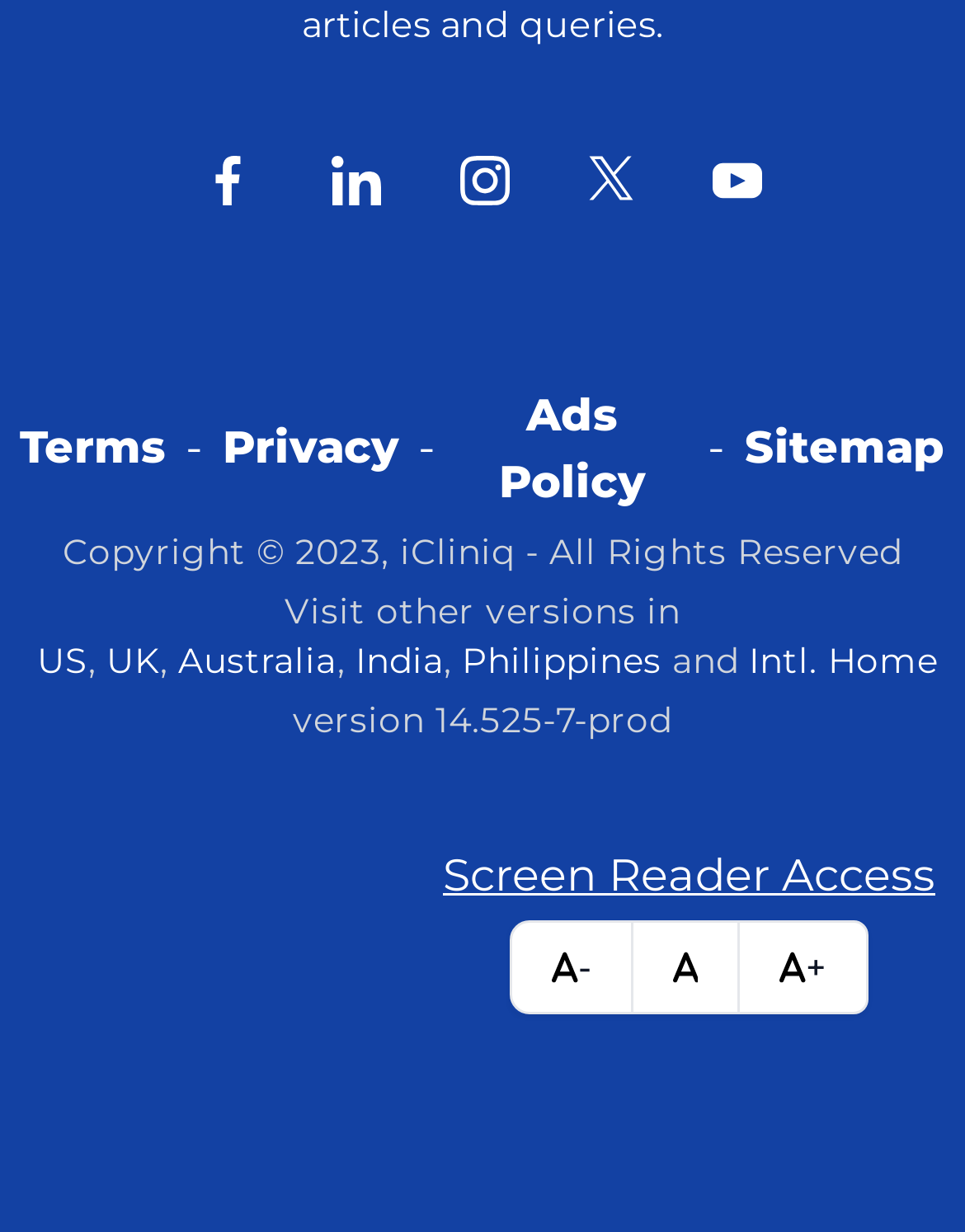Please provide a one-word or phrase answer to the question: 
How many font size options are available?

3